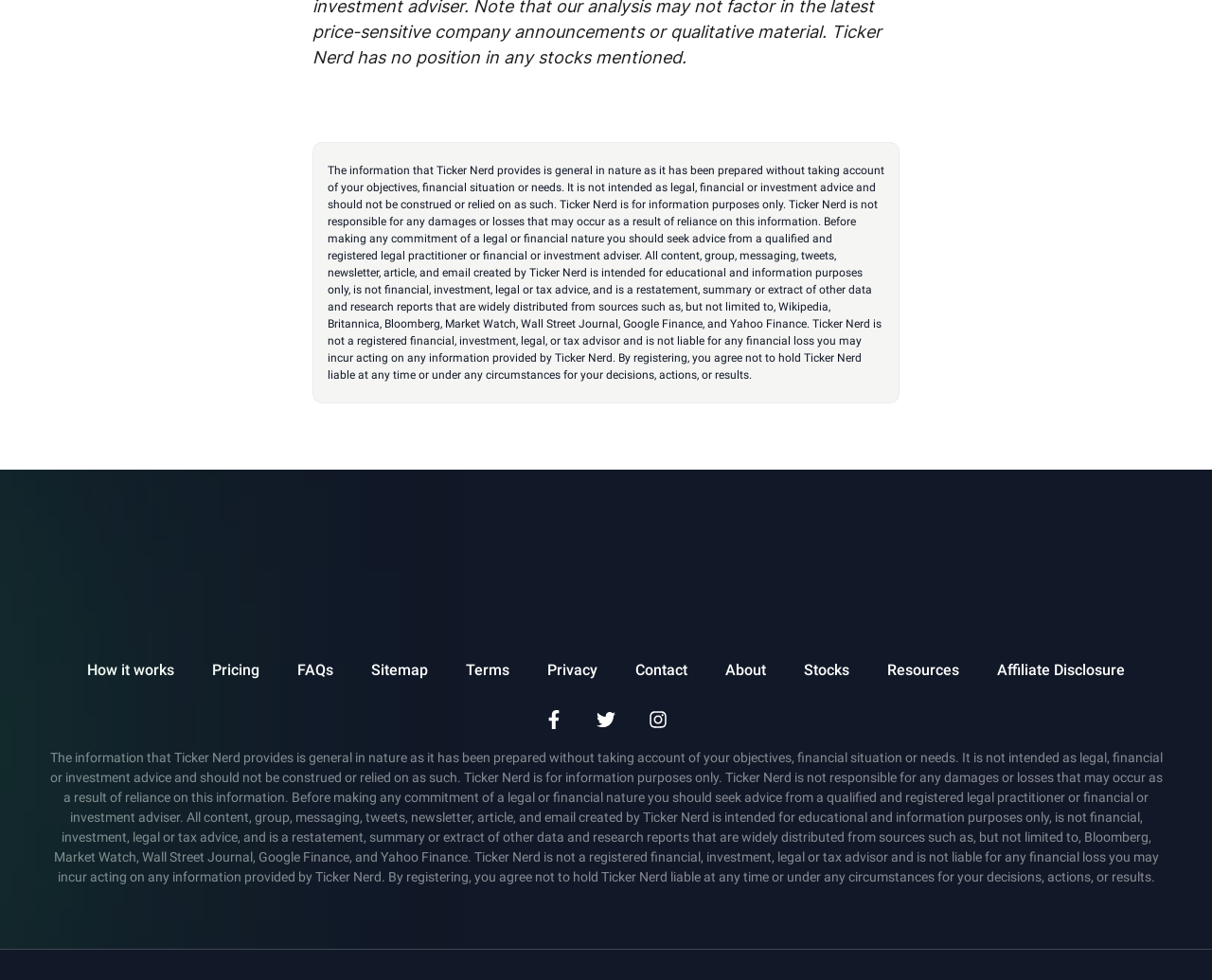Please reply to the following question with a single word or a short phrase:
What social media platforms does Ticker Nerd have a presence on?

Facebook, Twitter, Instagram